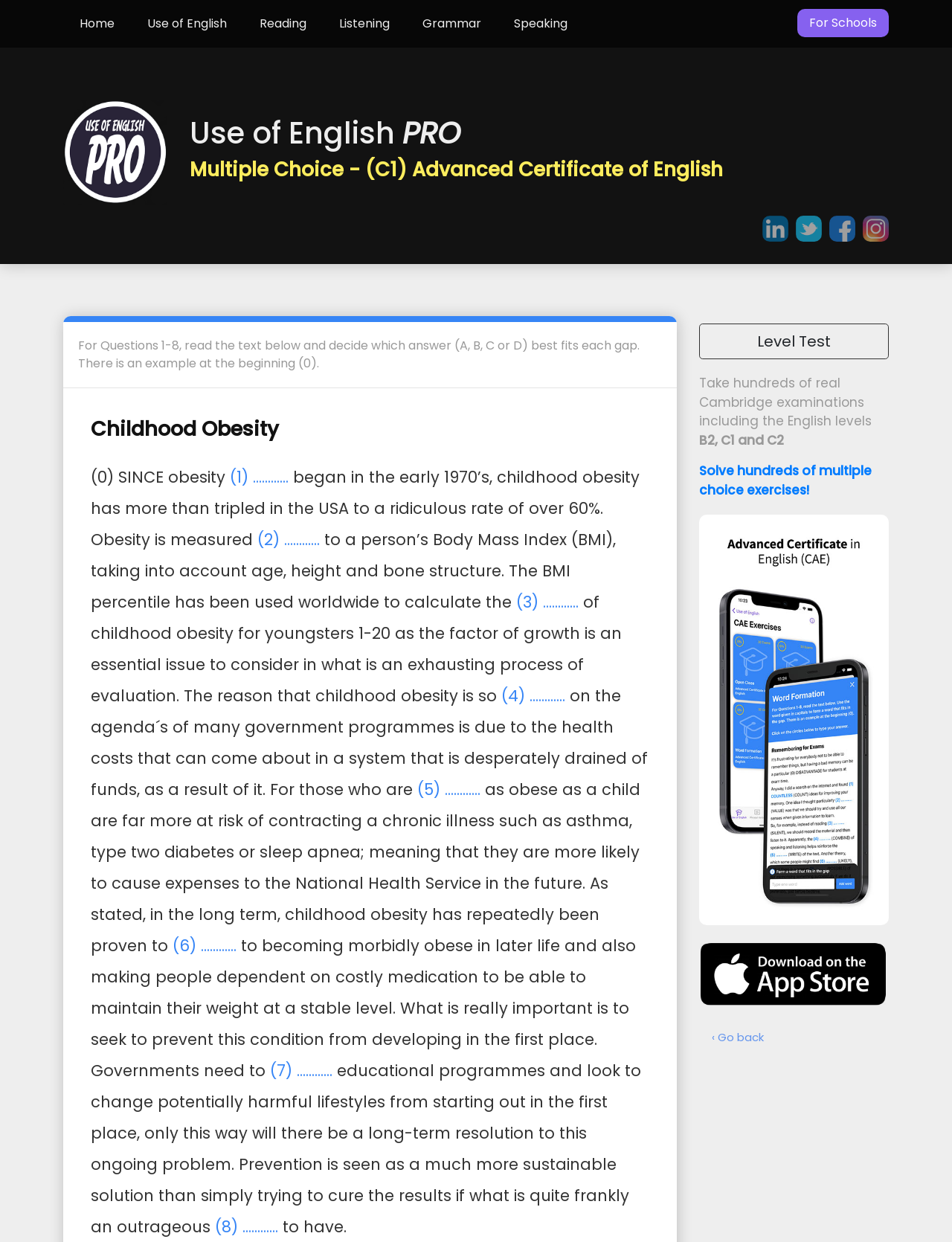What levels of English examinations are mentioned on the webpage?
Using the details shown in the screenshot, provide a comprehensive answer to the question.

The answer can be found in the StaticText 'Take hundreds of real Cambridge examinations including the English levels' which is located below the 'Level Test' link.